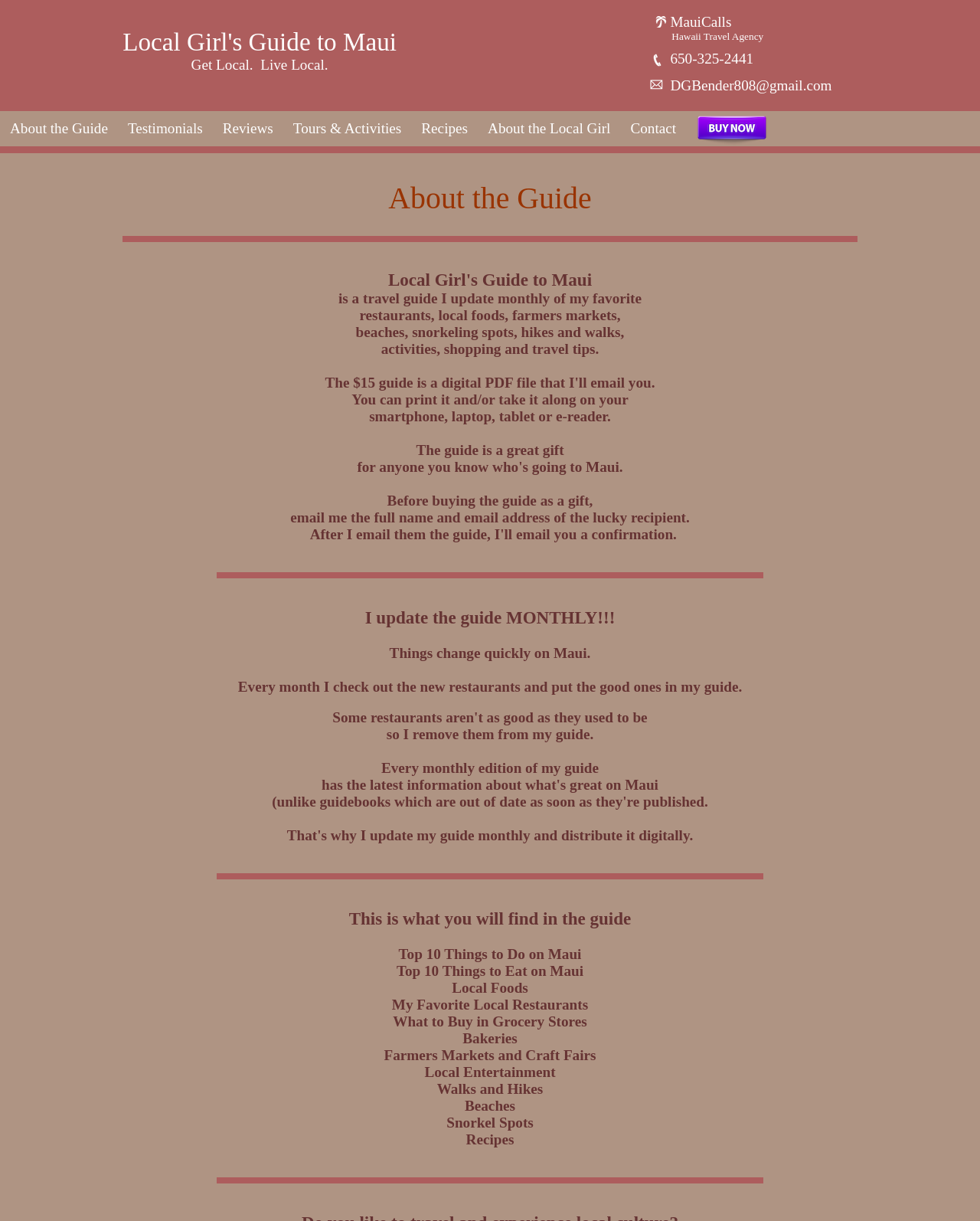Provide the bounding box coordinates for the area that should be clicked to complete the instruction: "Click on 'Contact'".

[0.633, 0.091, 0.7, 0.12]